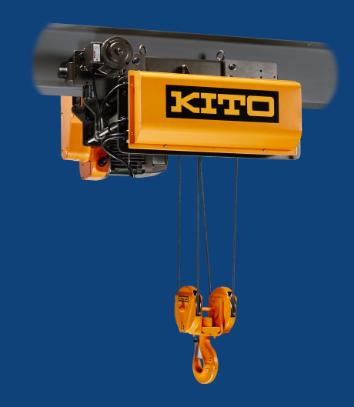How many pulleys are equipped on the hoist?
Using the information presented in the image, please offer a detailed response to the question.

The image depicts the hoist in a suspended position, equipped with two robust pulleys and hooks, designed for heavy lifting applications.